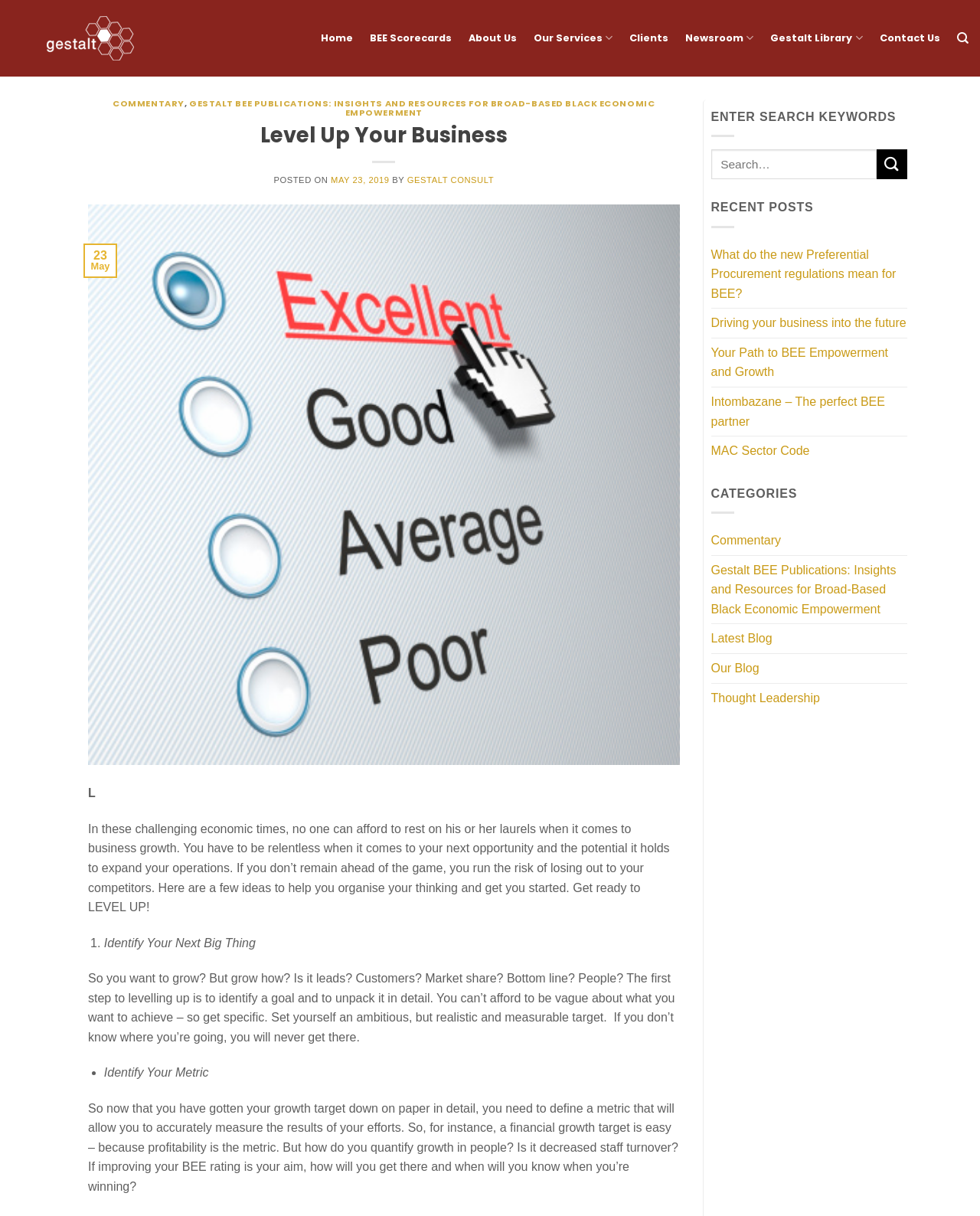Point out the bounding box coordinates of the section to click in order to follow this instruction: "Go to the top of the page".

[0.953, 0.776, 0.983, 0.801]